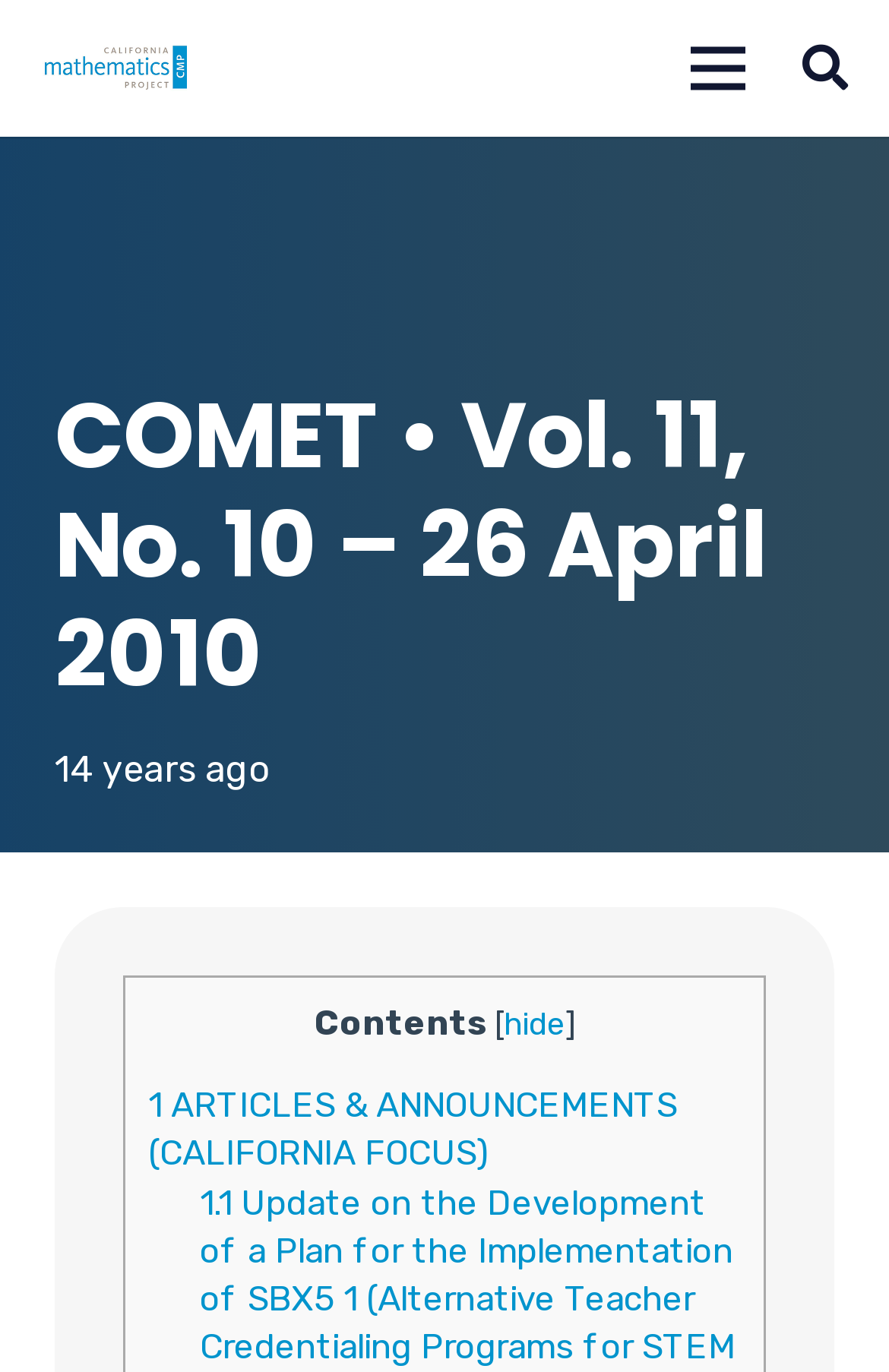Elaborate on the webpage's design and content in a detailed caption.

The webpage appears to be a newsletter or publication from the California Mathematics Project, specifically Volume 11, Number 10, dated April 26, 2010. 

At the top left corner, there is a link to the CMP logo. On the opposite side, at the top right corner, there are two links: "Menu" and "Search". 

Below the top section, there is a prominent heading that displays the title of the publication, "COMET • Vol. 11, No. 10 – 26 April 2010". 

Underneath the heading, there is a timestamp indicating when the publication was posted, "26 April 2010 at 15:28:07 America/Los_Angeles", along with a note that it was "14 years ago". 

To the right of the timestamp, there is a section labeled "Contents". Below this section, there is a link to hide the contents, and a link to a section titled "1 ARTICLES & ANNOUNCEMENTS (CALIFORNIA FOCUS)".